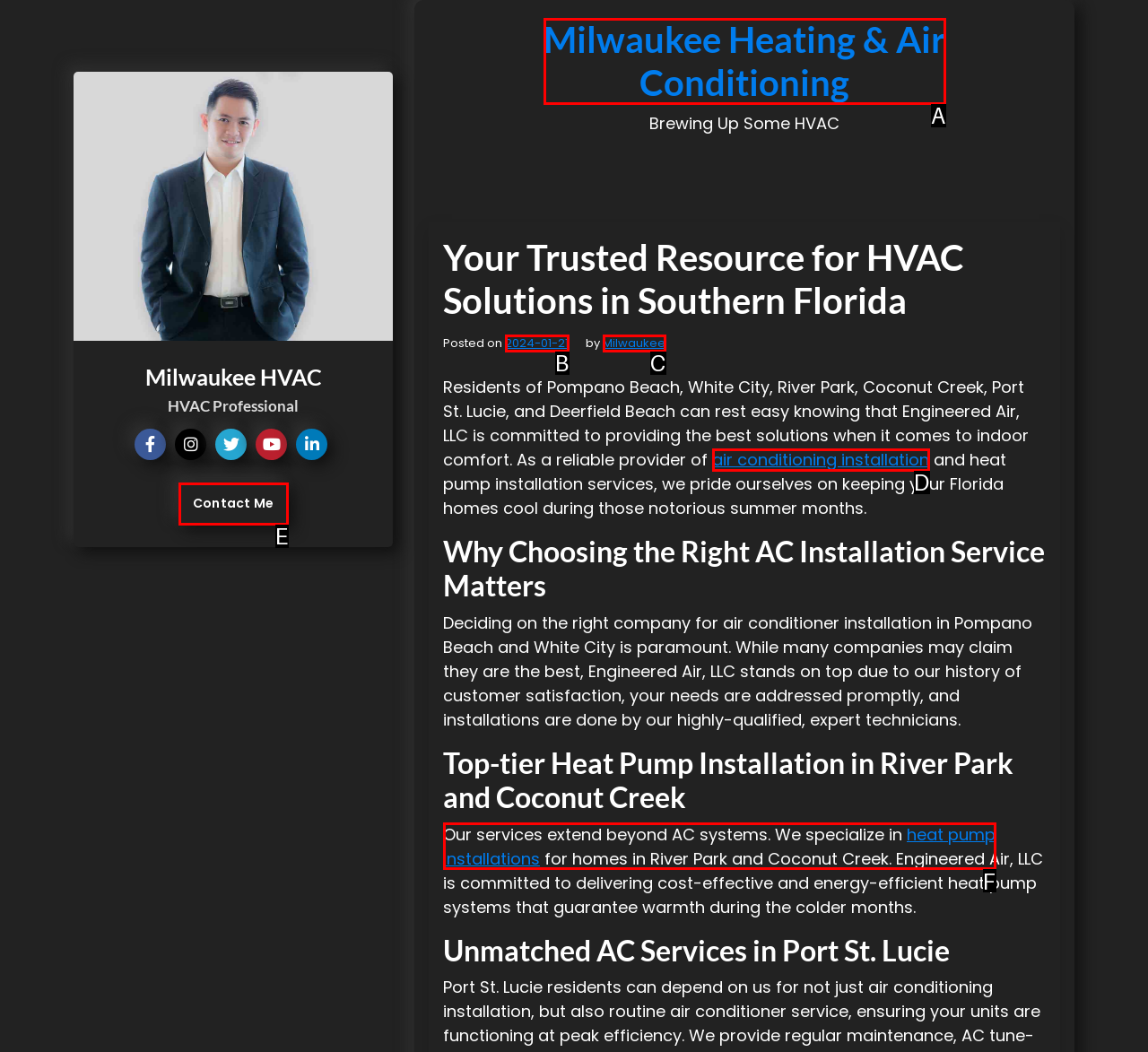Find the option that fits the given description: air conditioning installation
Answer with the letter representing the correct choice directly.

D